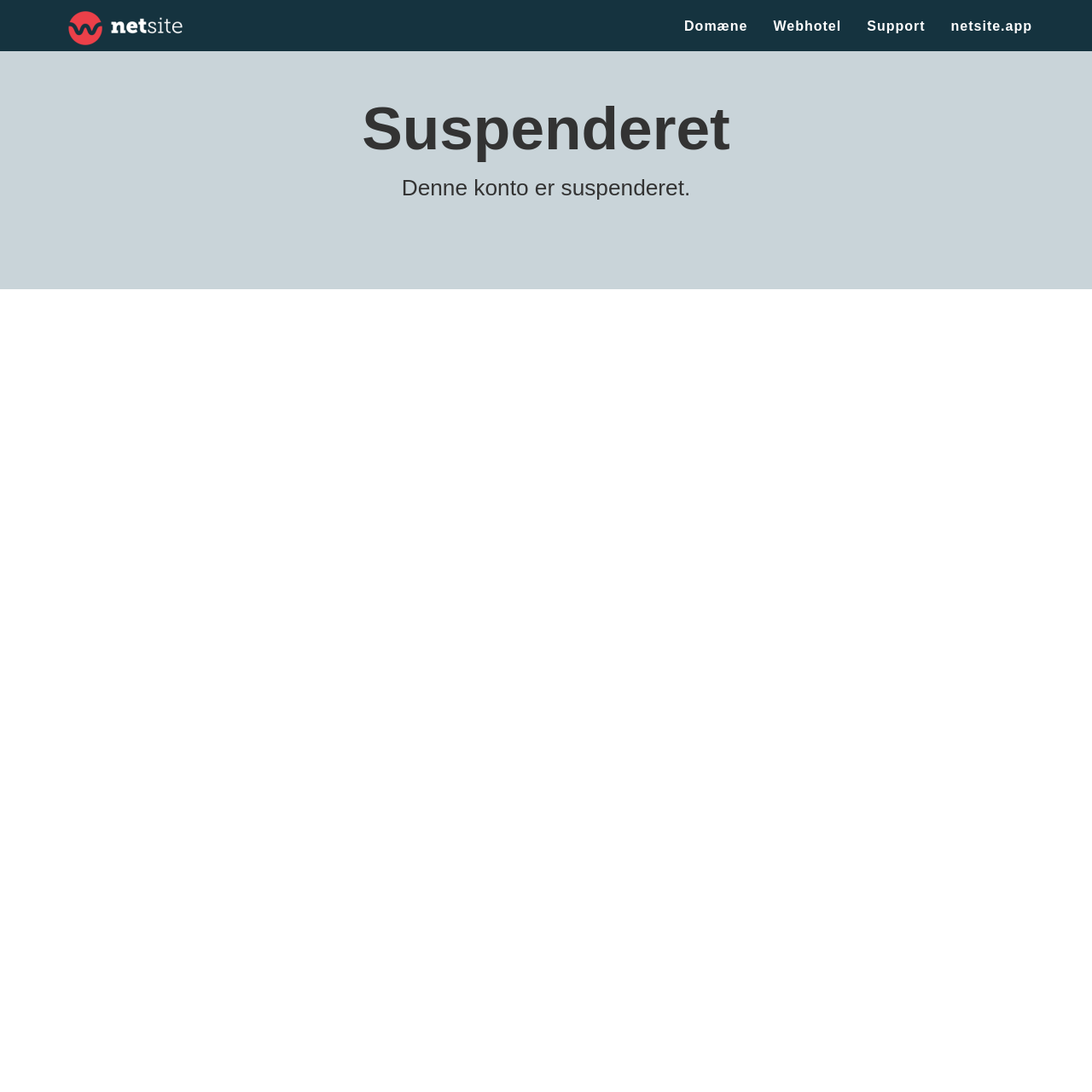What is the purpose of the image at the top left?
Please respond to the question with as much detail as possible.

The image at the top left with bounding box coordinates [0.062, 0.01, 0.167, 0.041] is likely a logo, as it is a common practice to place a logo at the top left corner of a webpage.